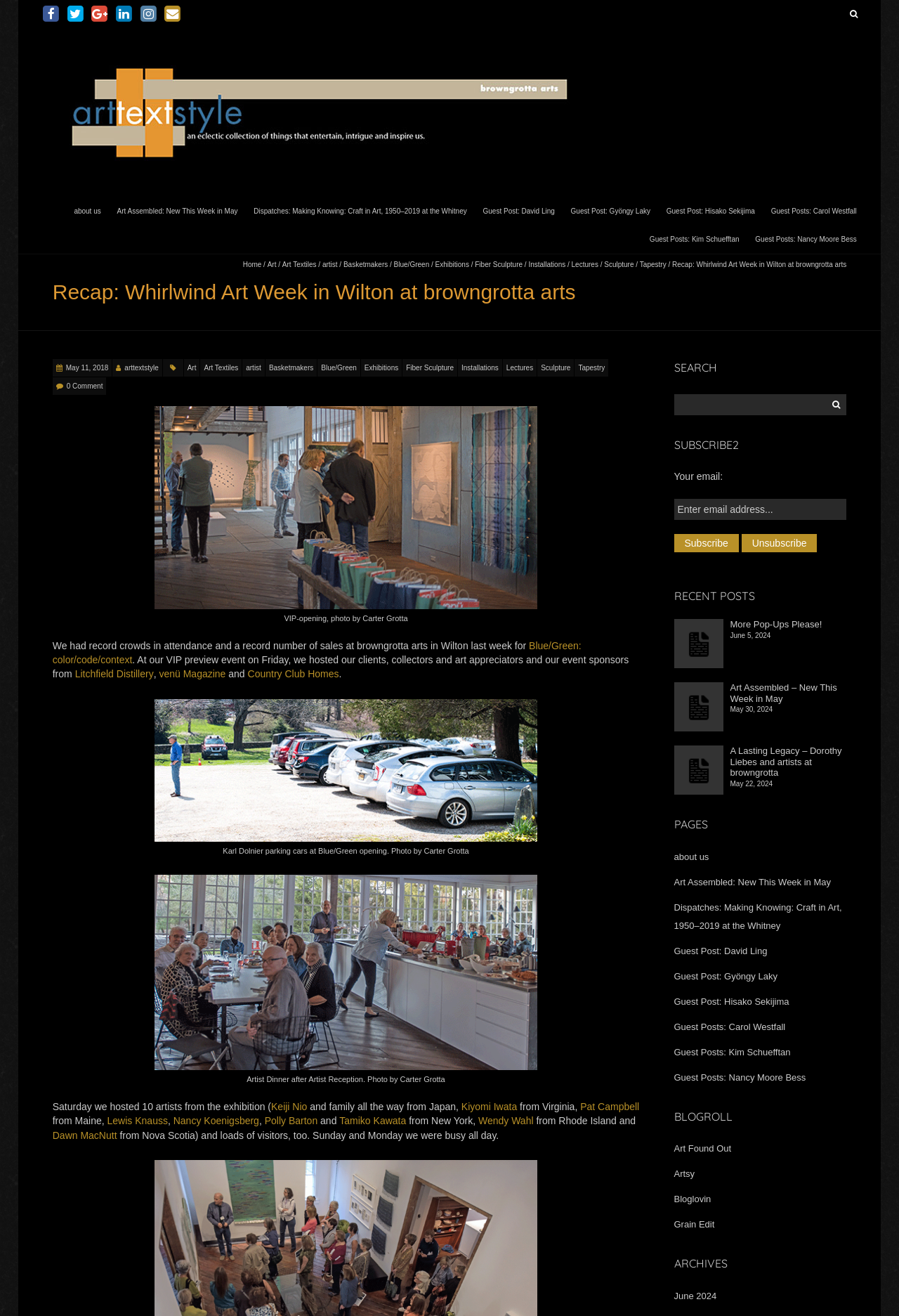Please specify the bounding box coordinates of the clickable section necessary to execute the following command: "Search for something".

[0.73, 0.003, 0.961, 0.019]